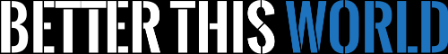What is the background of the logo?
Using the image, answer in one word or phrase.

Clean and minimalist